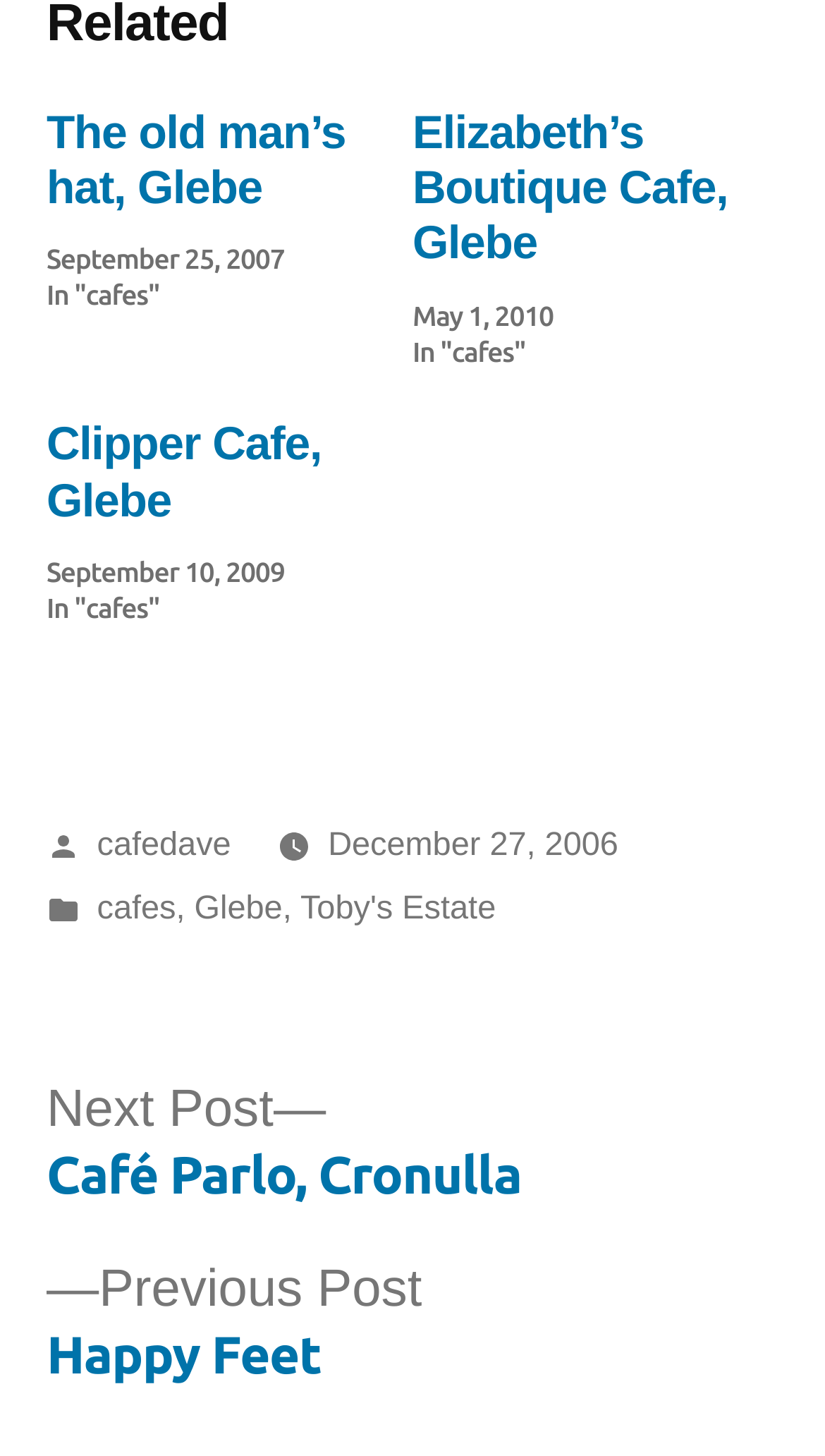Locate the bounding box coordinates of the element that should be clicked to execute the following instruction: "Visit Elizabeth’s Boutique Cafe, Glebe".

[0.5, 0.072, 0.882, 0.185]